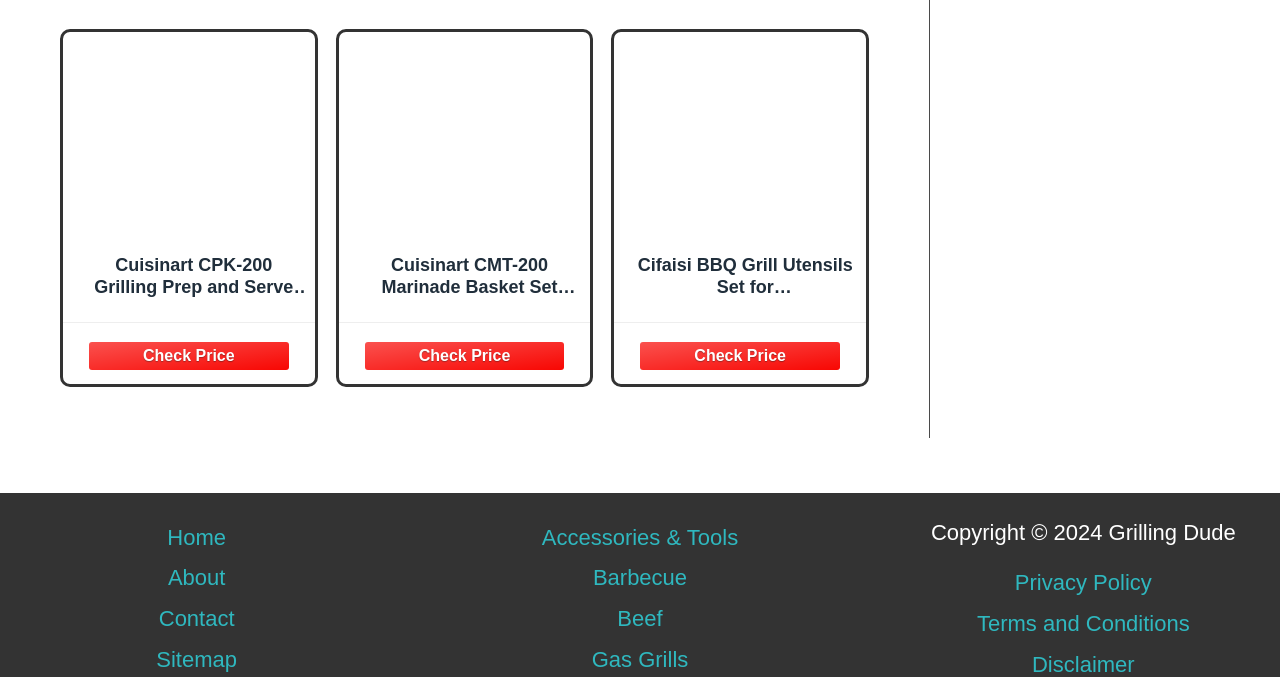Using the format (top-left x, top-left y, bottom-right x, bottom-right y), and given the element description, identify the bounding box coordinates within the screenshot: Privacy Policy

[0.793, 0.842, 0.9, 0.879]